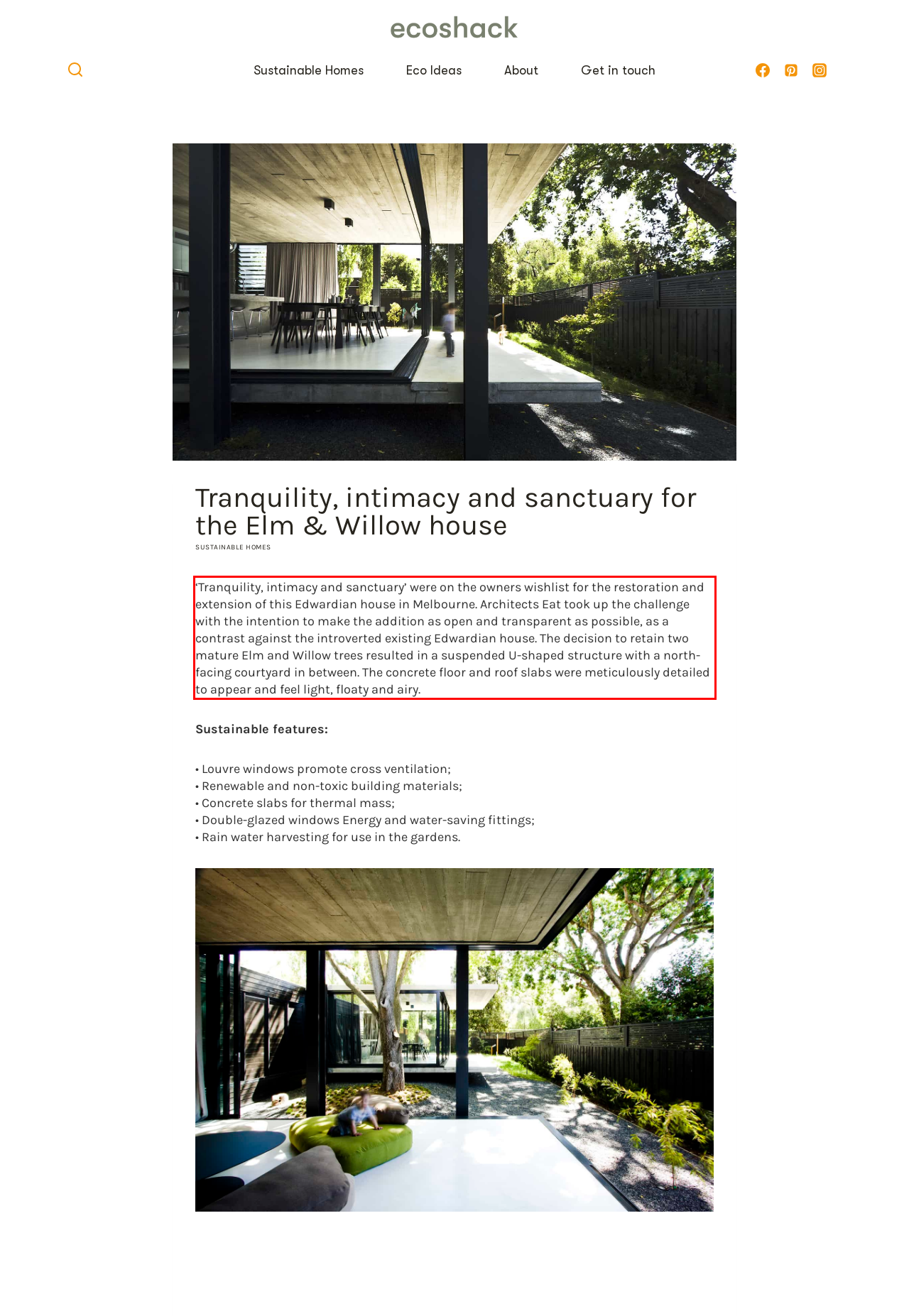Given the screenshot of the webpage, identify the red bounding box, and recognize the text content inside that red bounding box.

‘Tranquility, intimacy and sanctuary’ were on the owners wishlist for the restoration and extension of this Edwardian house in Melbourne. Architects Eat took up the challenge with the intention to make the addition as open and transparent as possible, as a contrast against the introverted existing Edwardian house. The decision to retain two mature Elm and Willow trees resulted in a suspended U-shaped structure with a north-facing courtyard in between. The concrete floor and roof slabs were meticulously detailed to appear and feel light, floaty and airy.